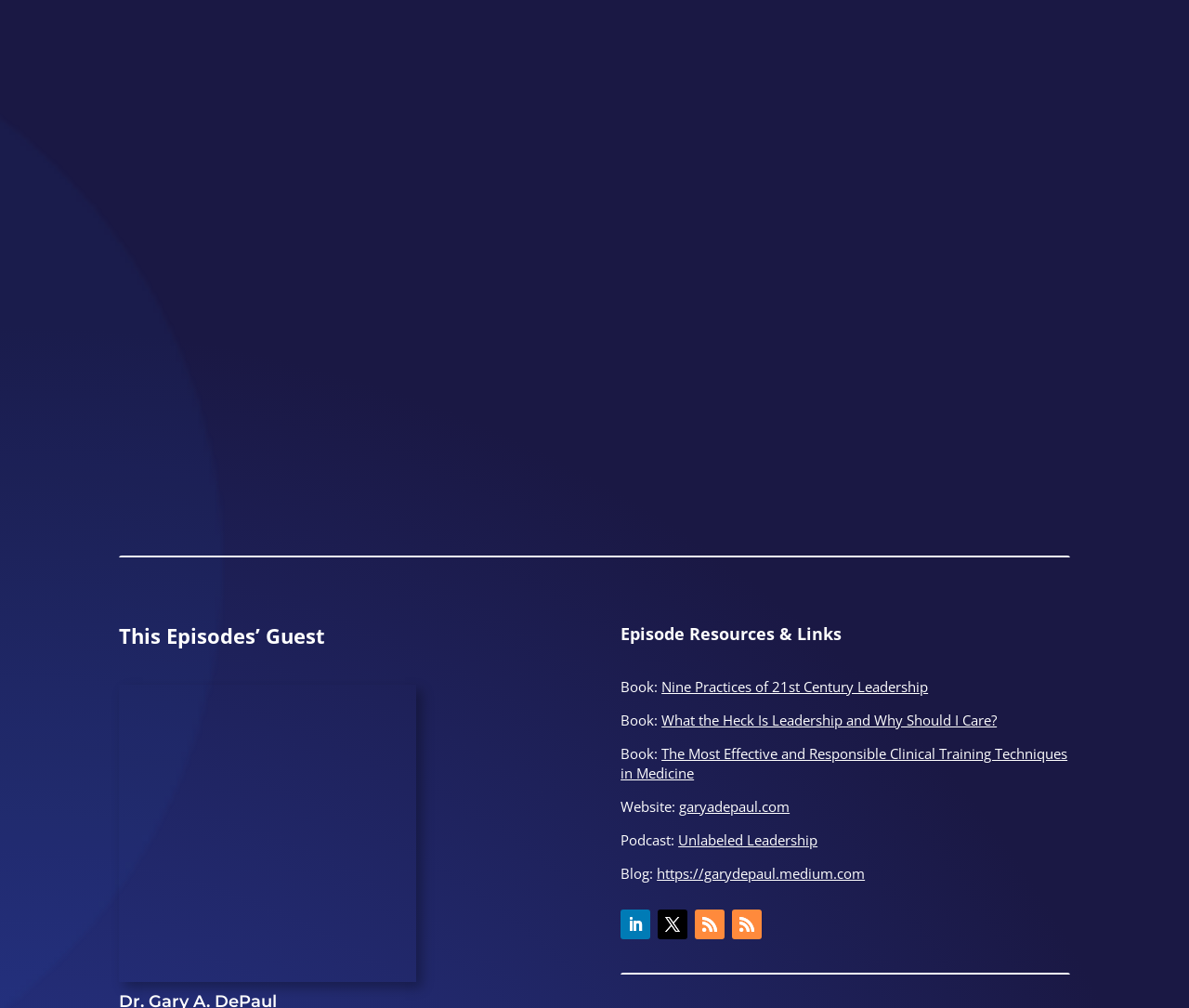What is the name of the episode's guest?
Refer to the image and give a detailed answer to the query.

I found the name of the episode's guest by looking at the image element with the text 'Dr. Gary A. DePaul' which is a prominent element on the page and is likely to be the guest's name.